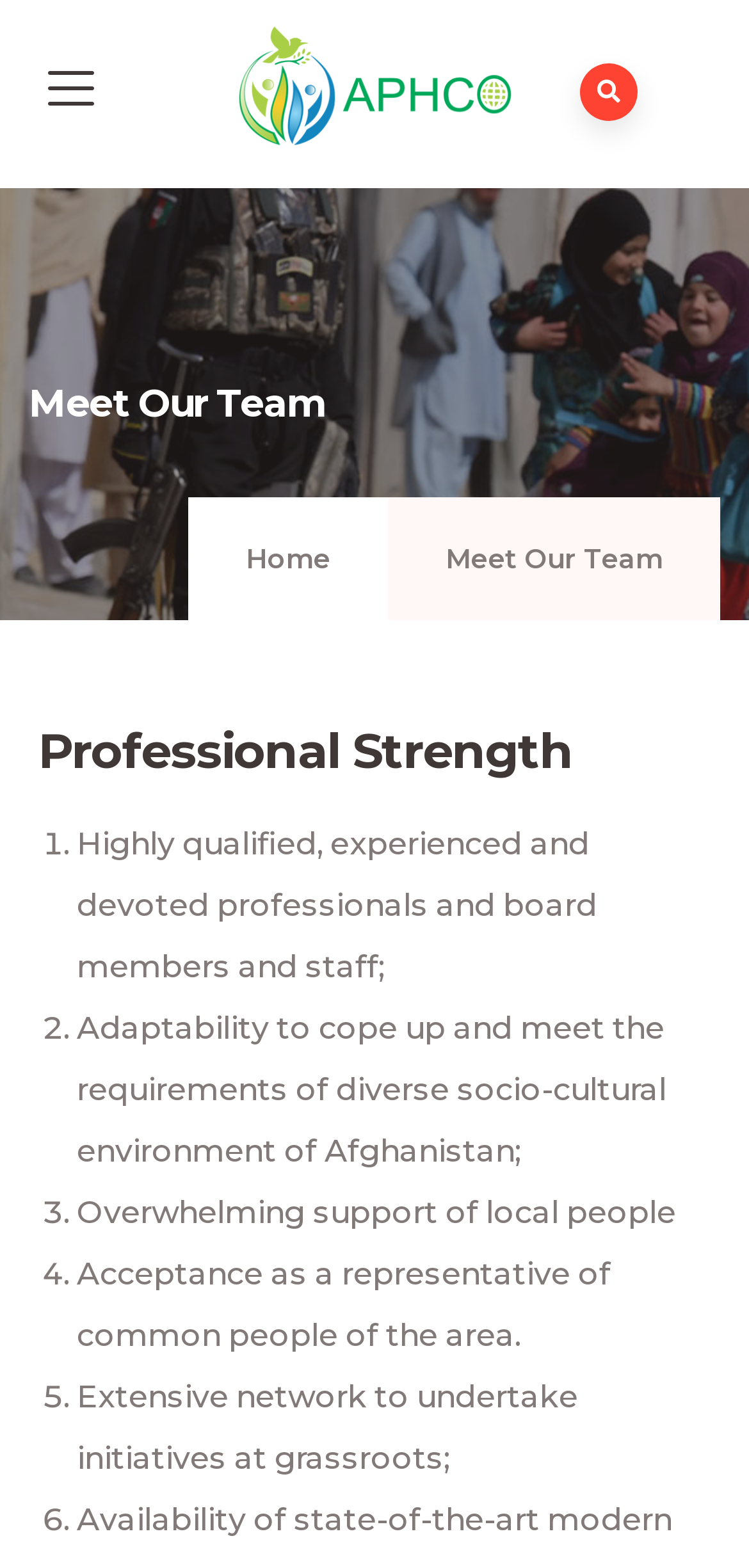Please study the image and answer the question comprehensively:
How many strengths are listed?

I counted the number of list markers and corresponding static text elements, starting from '1.' to '6.', which describe the strengths of the organization.